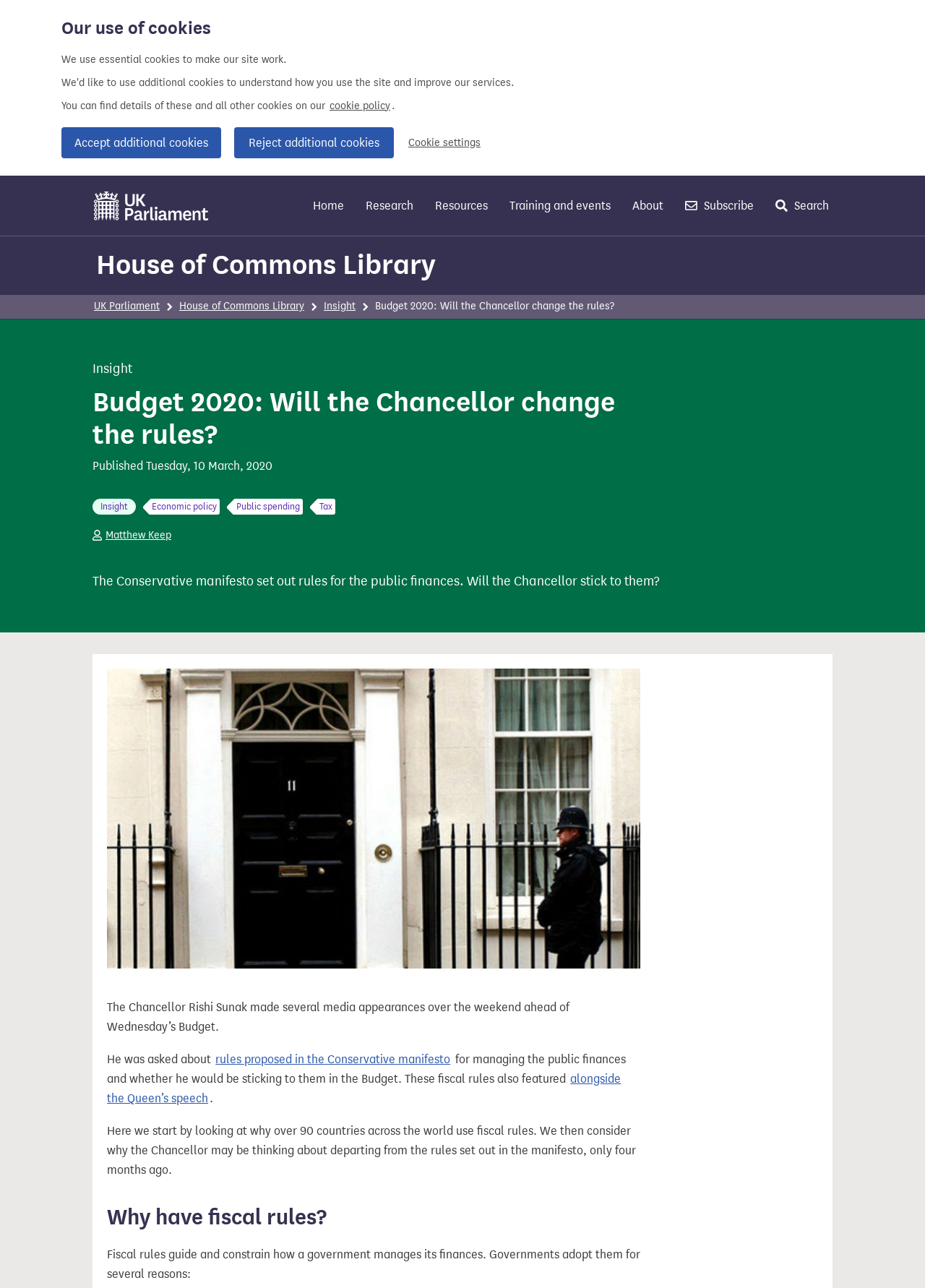Kindly provide the bounding box coordinates of the section you need to click on to fulfill the given instruction: "Go to Home".

[0.335, 0.148, 0.376, 0.172]